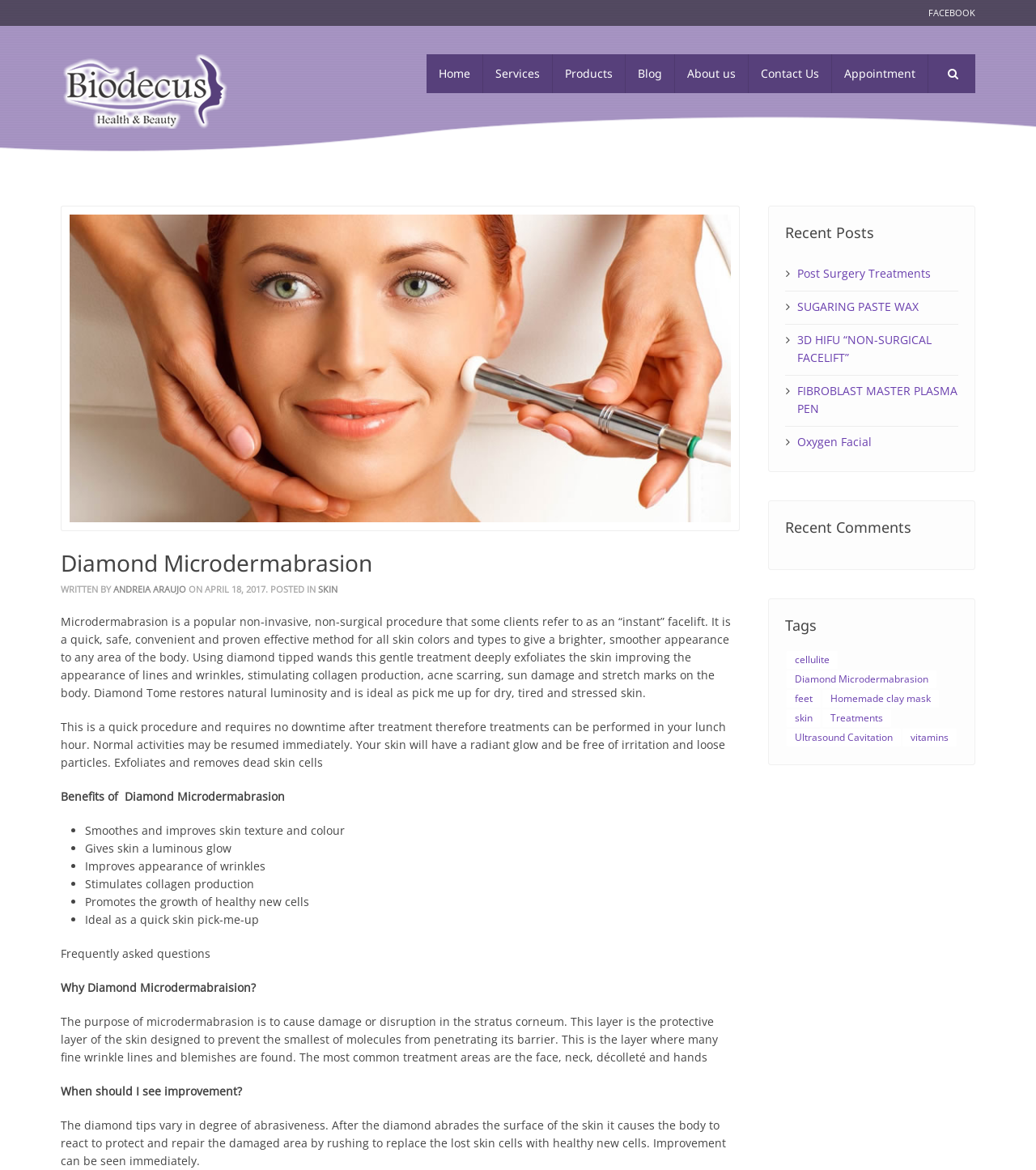What is the benefit of Diamond Microdermabrasion for skin texture and color?
Give a single word or phrase answer based on the content of the image.

Smoothes and improves